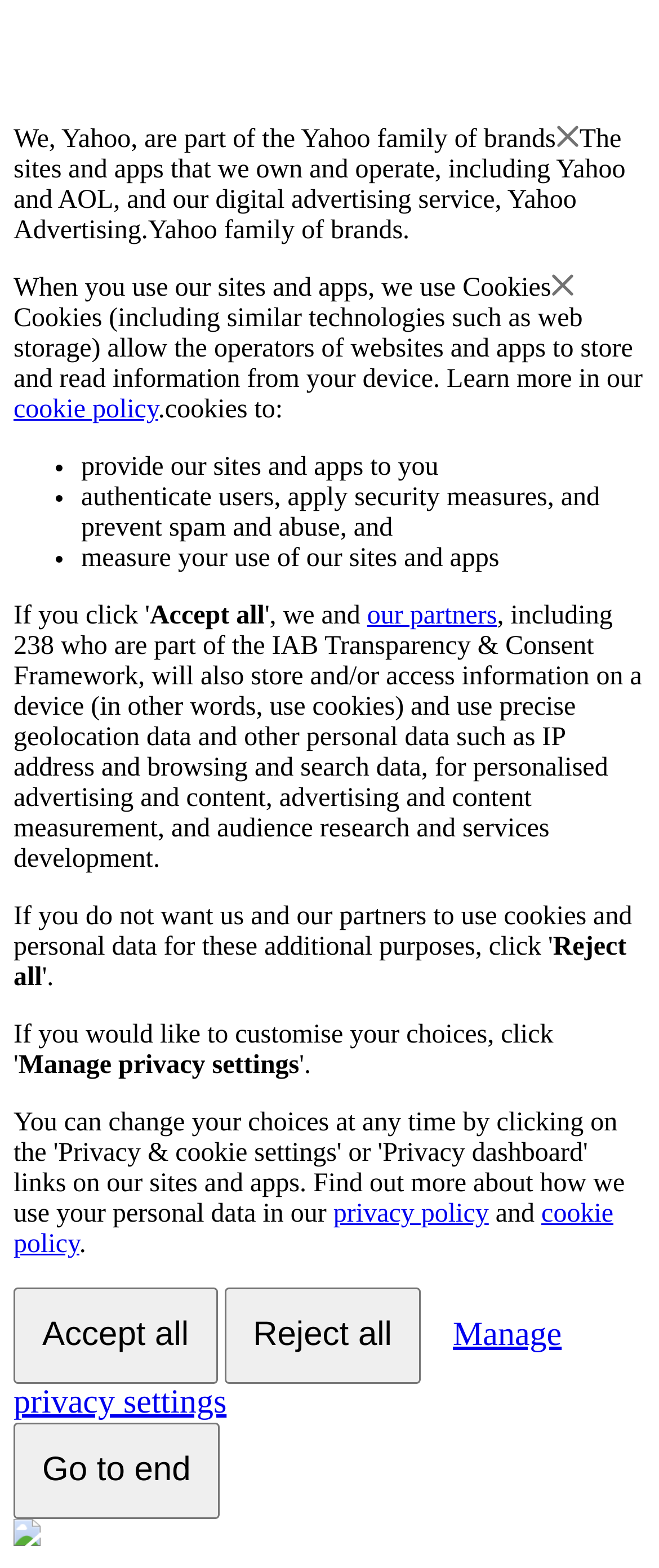How many options are provided for managing privacy settings?
Examine the image and give a concise answer in one word or a short phrase.

three